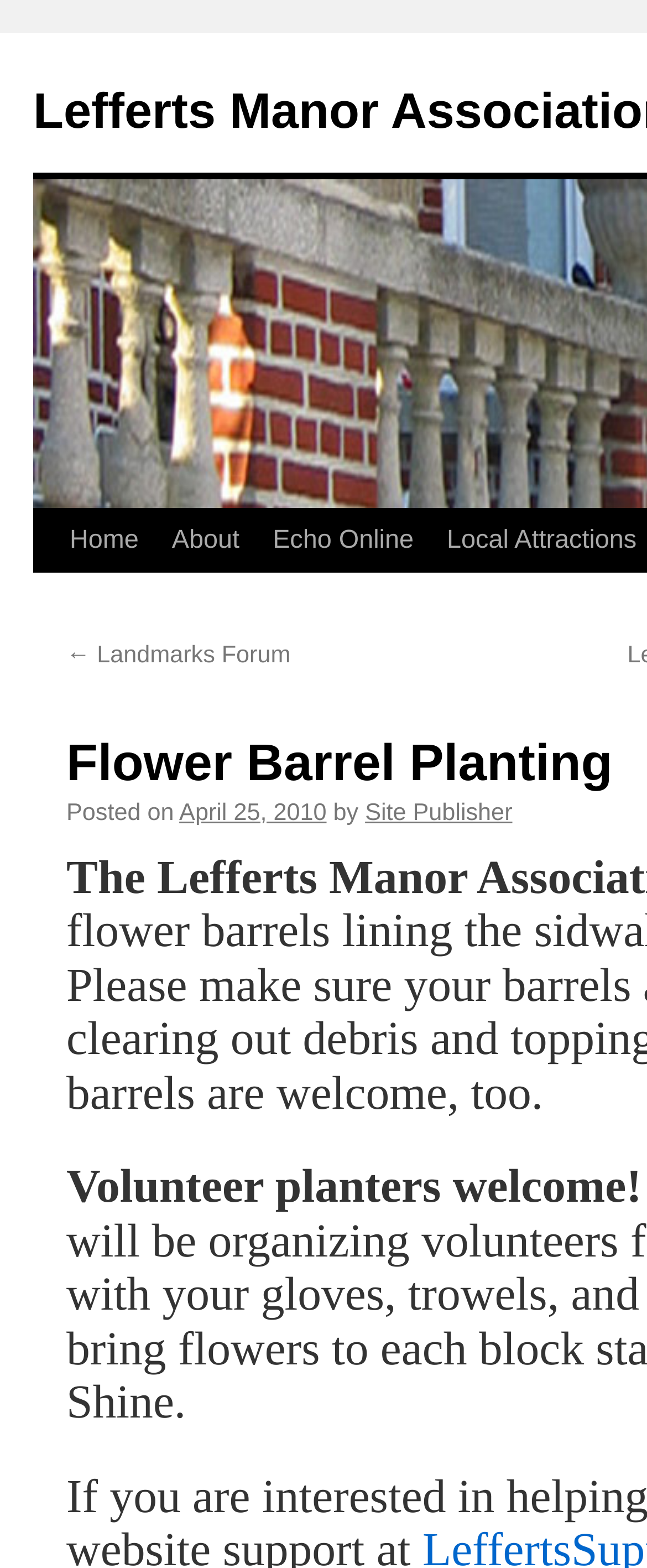Determine the bounding box coordinates for the UI element with the following description: "are calling". The coordinates should be four float numbers between 0 and 1, represented as [left, top, right, bottom].

None